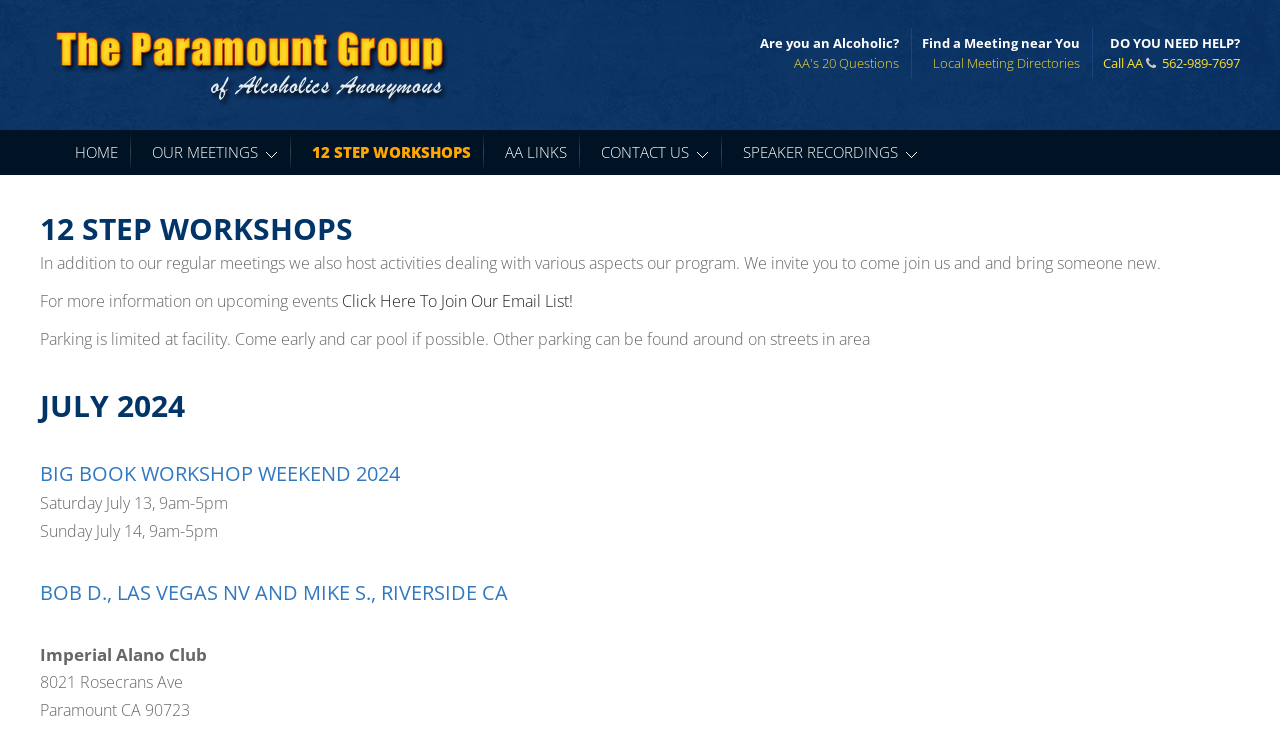Based on the element description: "Contact Us »", identify the UI element and provide its bounding box coordinates. Use four float numbers between 0 and 1, [left, top, right, bottom].

[0.458, 0.176, 0.566, 0.229]